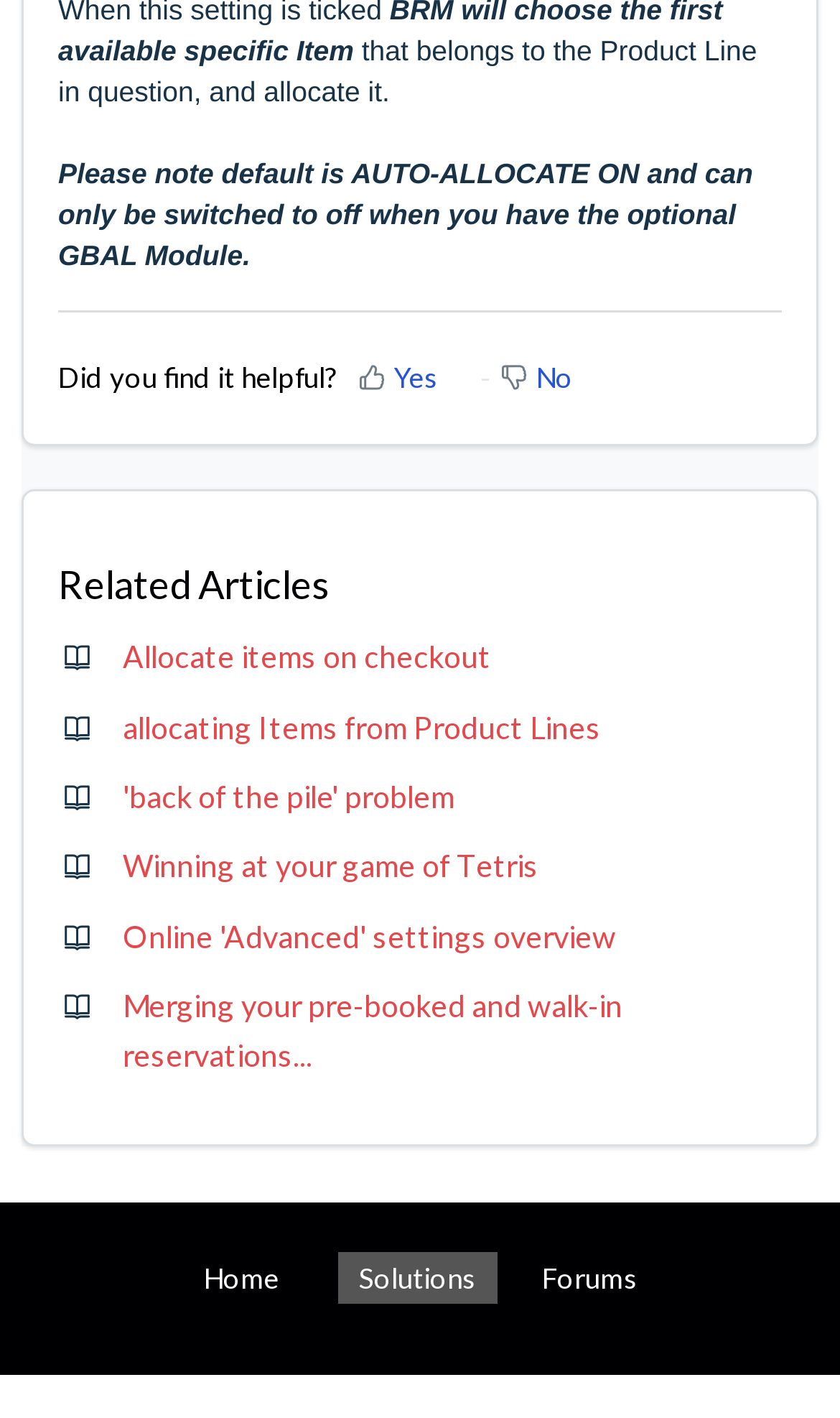Answer the question with a single word or phrase: 
How many related articles are listed?

6